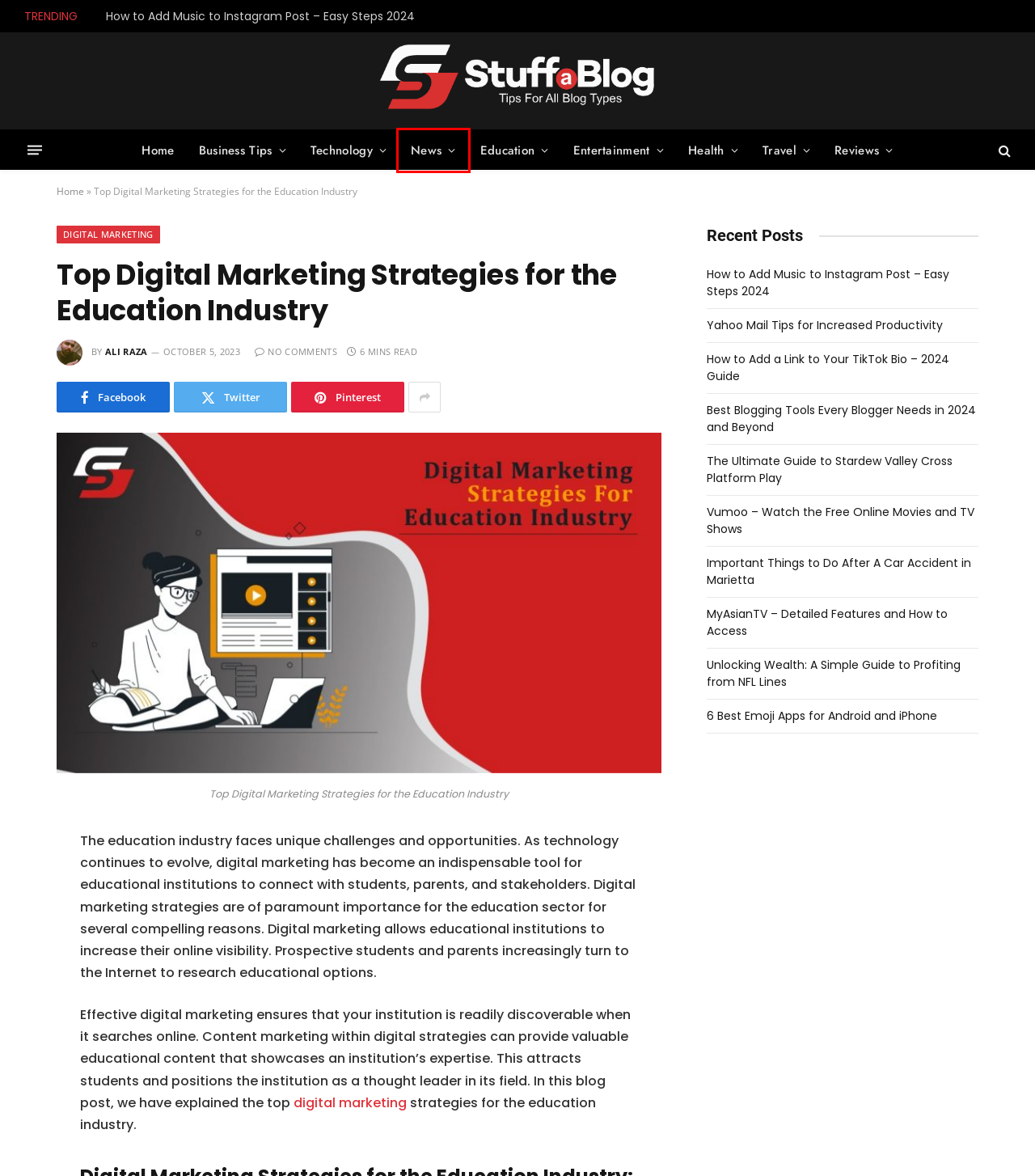You are provided with a screenshot of a webpage containing a red rectangle bounding box. Identify the webpage description that best matches the new webpage after the element in the bounding box is clicked. Here are the potential descriptions:
A. Ali Raza, Author at Stuffablog - Tips For All Blog Types
B. News Archives | Stuffablog - Tips For All Blog Types
C. Stuffablog - Tips For All Blog Types
D. Business Tips Archives | Stuffablog - Tips For All Blog Types
E. Types Of Digital Marketing That Benefits The Most
F. Vumoo - Watch the Free Online Movies and TV Shows
G. MyAsianTV - Detailed Features and How to Access
H. Entertainment Archives | Stuffablog - Tips For All Blog Types

B